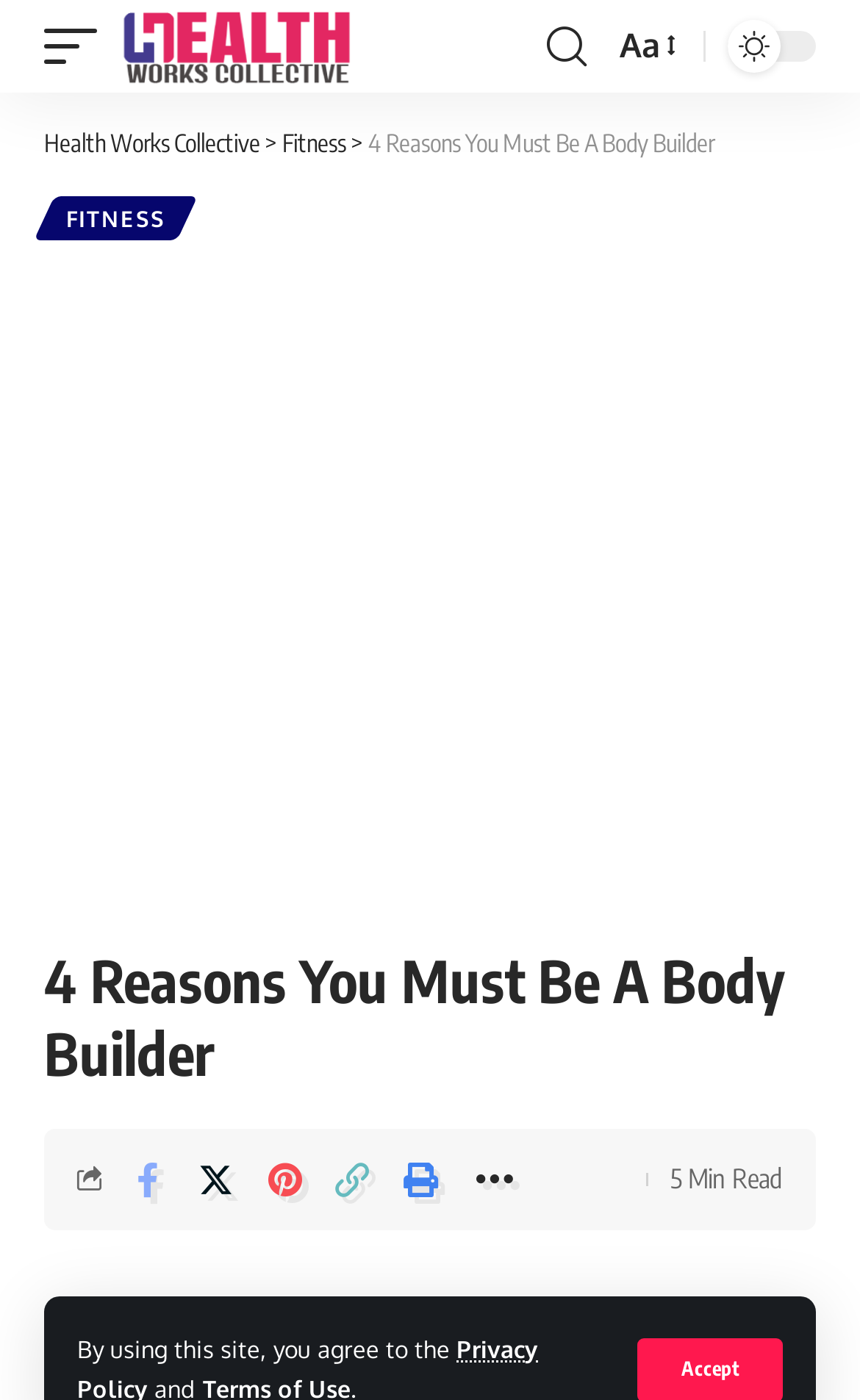Determine the bounding box coordinates of the clickable element to achieve the following action: 'share the article on Facebook'. Provide the coordinates as four float values between 0 and 1, formatted as [left, top, right, bottom].

[0.136, 0.817, 0.208, 0.868]